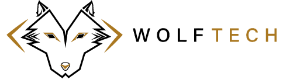Generate an elaborate caption for the given image.

The image features a sleek and modern logo for "Wolf-Tech," which incorporates an artistic representation of a wolf's face. The wolf's eyes are designed with sharp, angular features, conveying a sense of alertness and intelligence. The name "WOLFTECH" is prominently displayed, utilizing a bold and contemporary font. The word "WOLF" is styled in black, while "TECH" stands out in a striking gold hue, adding a touch of elegance. This logo encapsulates the company's focus on innovative technology solutions, reflecting both strength and a forward-thinking ethos.